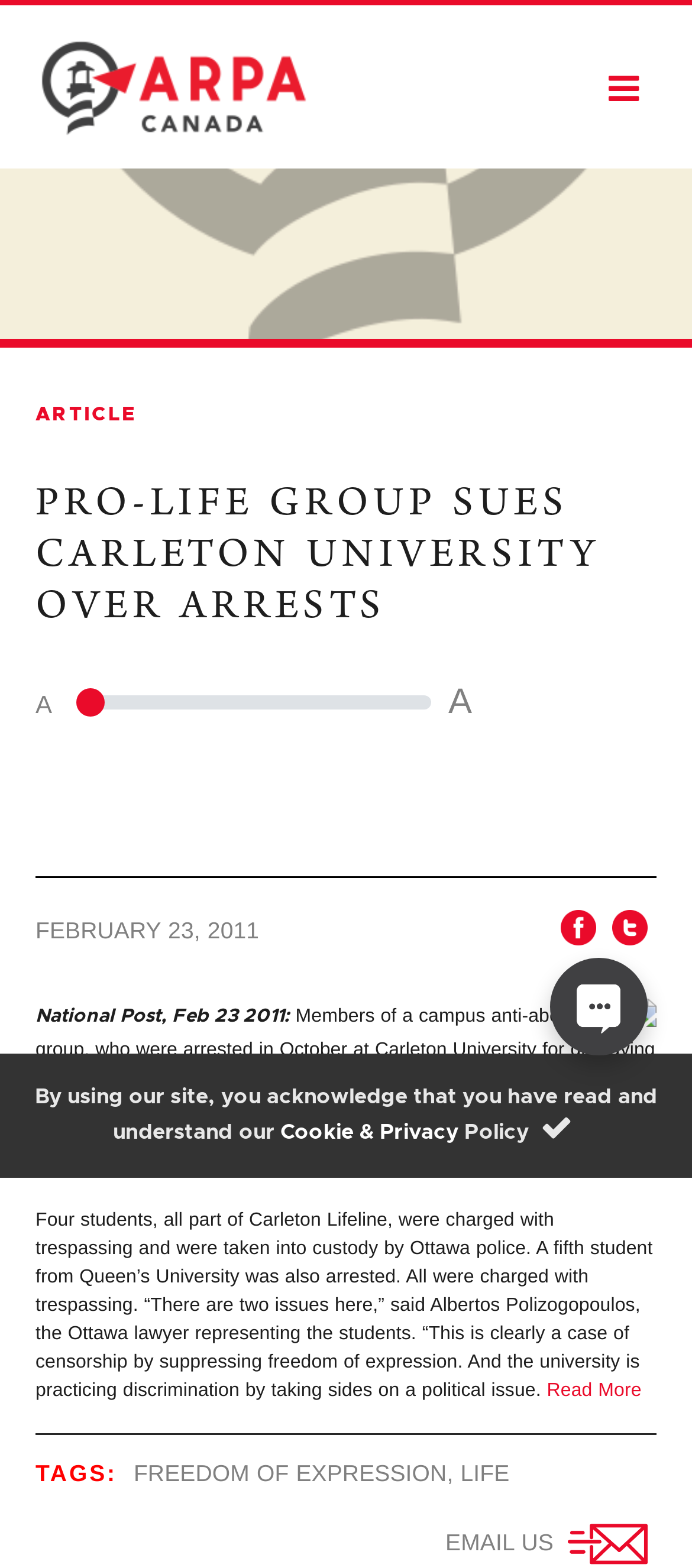Bounding box coordinates should be in the format (top-left x, top-left y, bottom-right x, bottom-right y) and all values should be floating point numbers between 0 and 1. Determine the bounding box coordinate for the UI element described as: Cookie & Privacy

[0.405, 0.715, 0.663, 0.729]